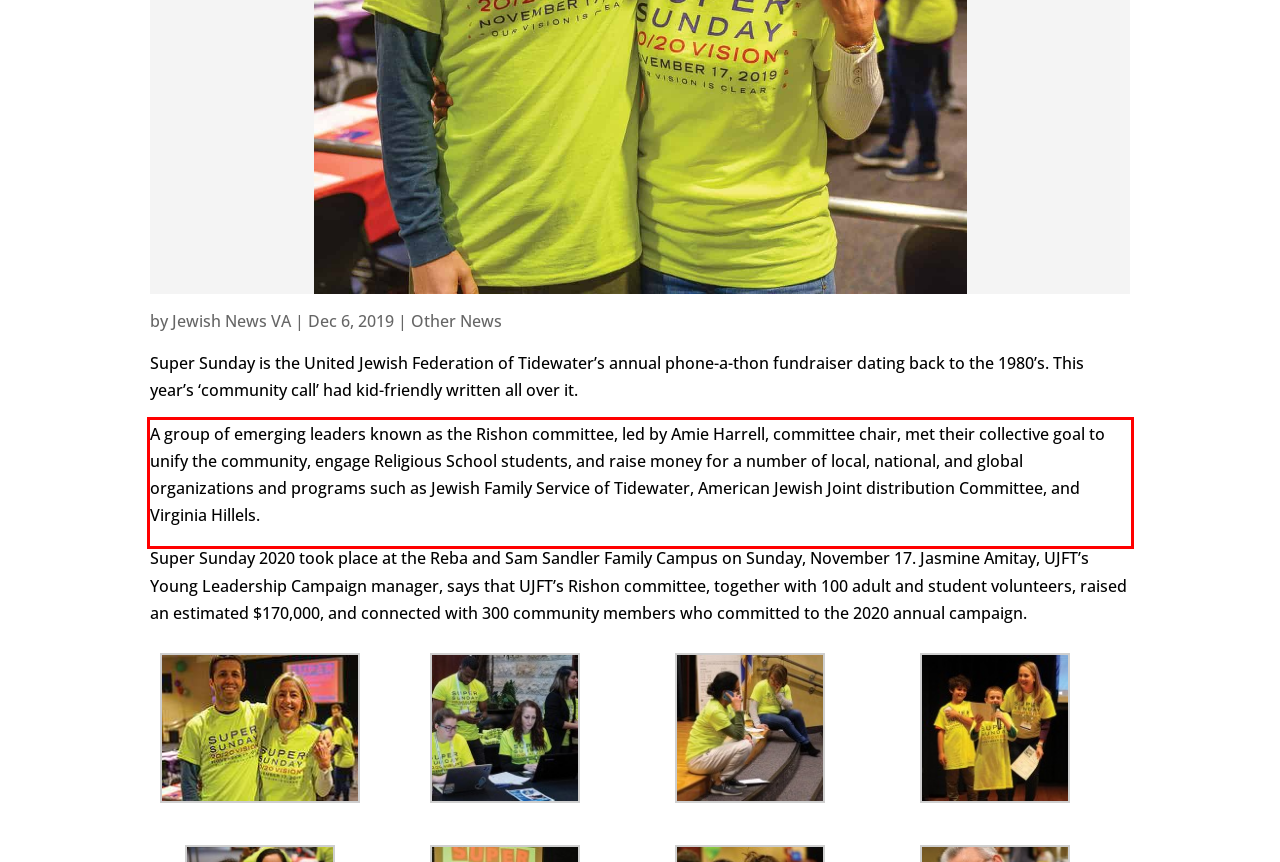From the given screenshot of a webpage, identify the red bounding box and extract the text content within it.

A group of emerging leaders known as the Rishon committee, led by Amie Harrell, committee chair, met their collective goal to unify the community, engage Religious School students, and raise money for a number of local, national, and global organizations and programs such as Jewish Family Service of Tidewater, American Jewish Joint distribution Committee, and Virginia Hillels.